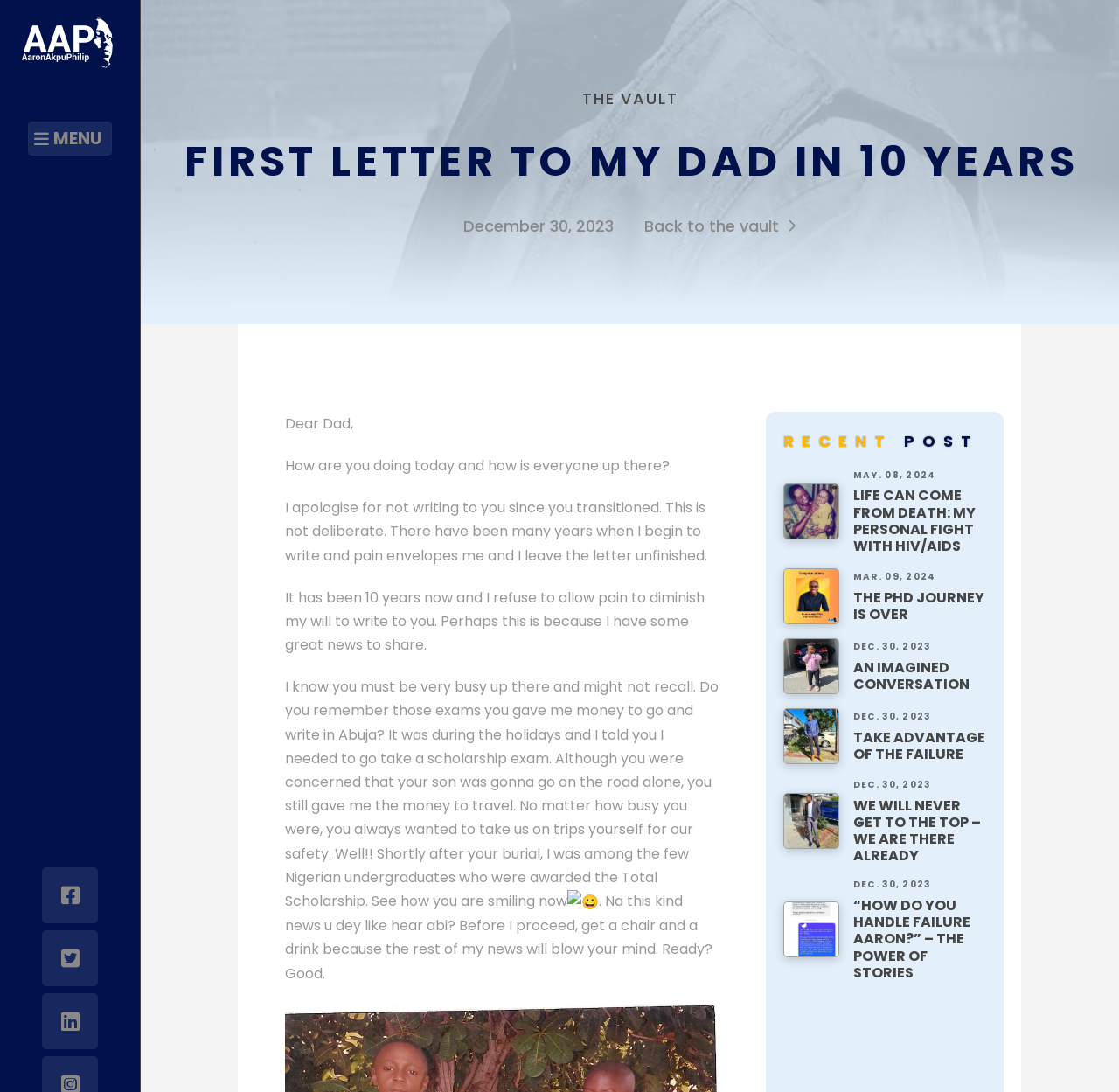Use a single word or phrase to answer the question:
How many images are in the article 'FIRST LETTER TO MY DAD IN 10 YEARS'?

2